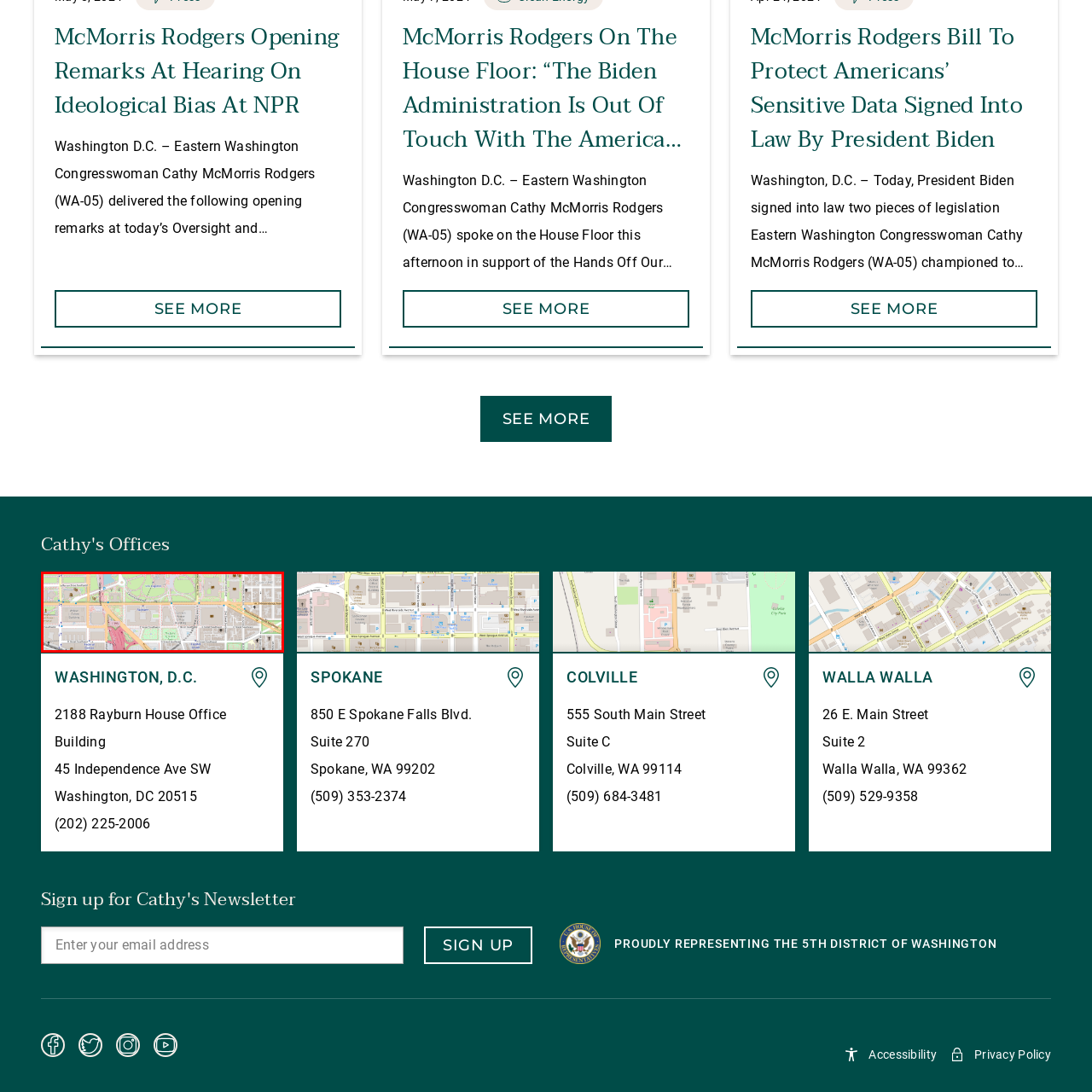Give an in-depth description of the image within the red border.

The image displays a detailed map of Washington, D.C., highlighting various landmarks and locations. It appears to represent the vicinity surrounding the offices of Congresswoman Cathy McMorris Rodgers. The map features prominent streets, parks, and buildings, giving viewers a sense of the area’s layout. Notably, the map is a navigational tool for constituents looking to visit McMorris Rodgers’ office located in the Rayburn House Office Building. Key features on the map include parks, intersections, and public transportation routes, making it useful for understanding transportation and access to local government services.